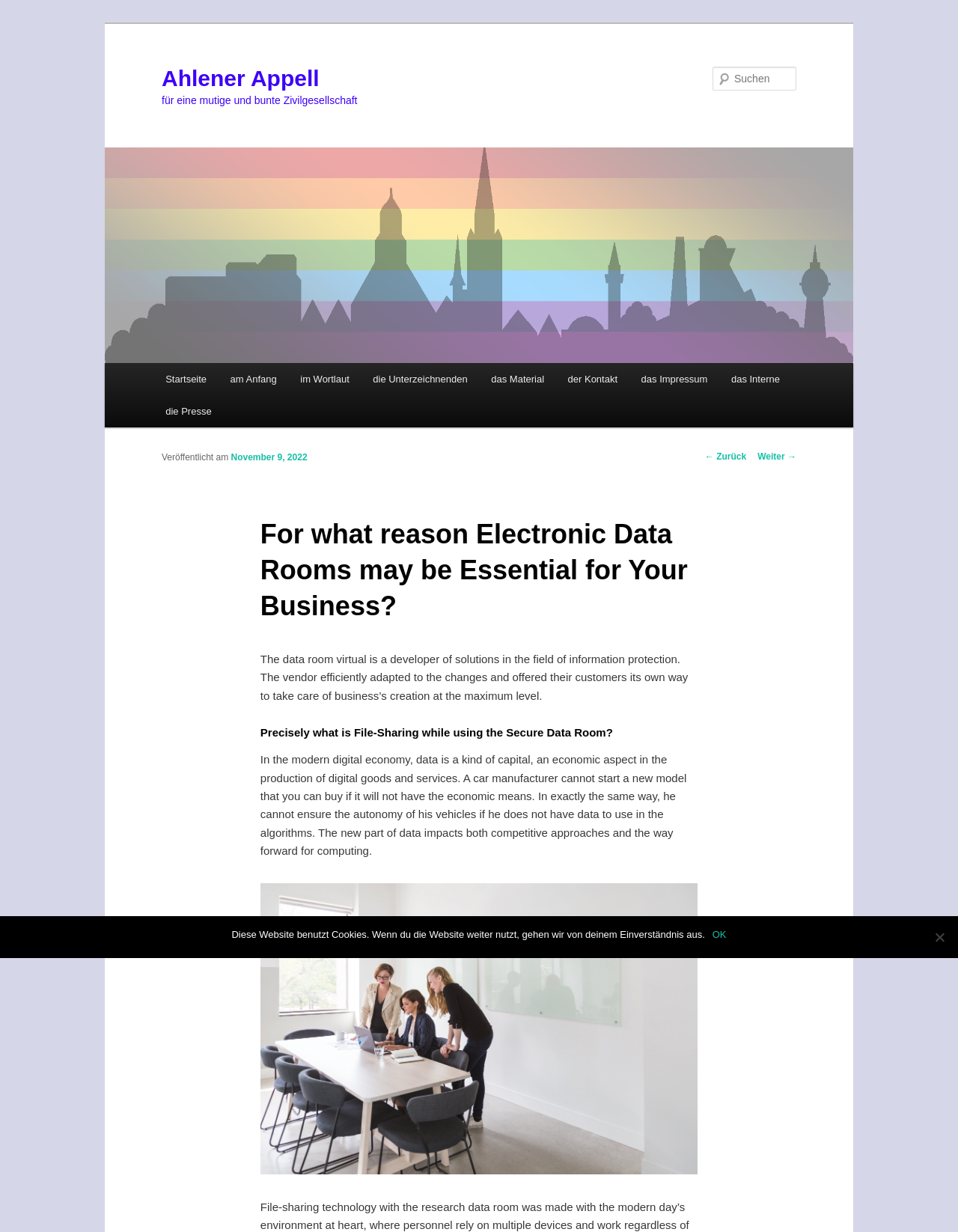What is the topic of the article?
Answer the question in a detailed and comprehensive manner.

The topic of the article can be inferred from the heading element with the text 'For what reason Electronic Data Rooms may be Essential for Your Business?' which is located in the main content area of the webpage.